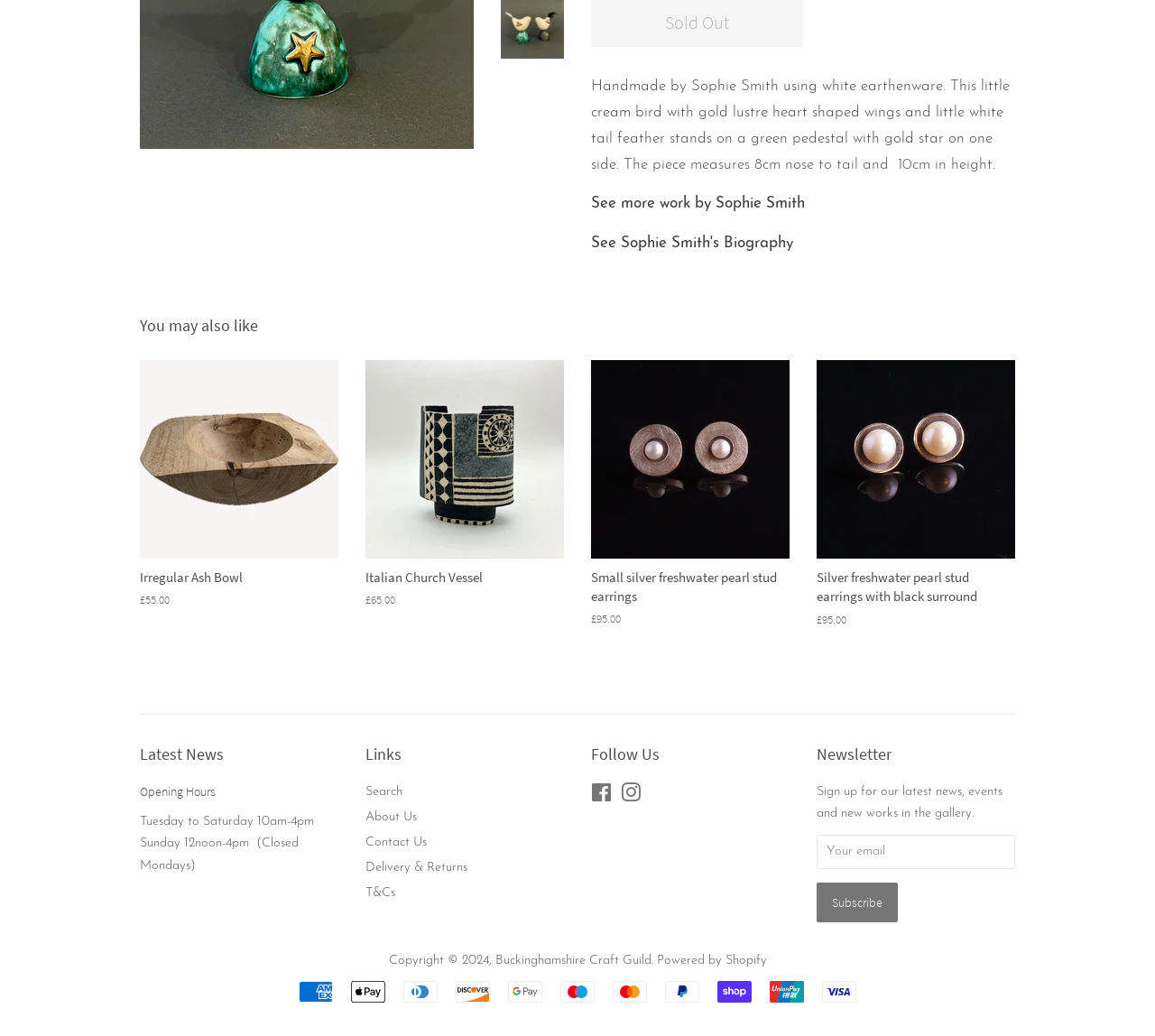Using the provided element description, identify the bounding box coordinates as (top-left x, top-left y, bottom-right x, bottom-right y). Ensure all values are between 0 and 1. Description: Search

[0.316, 0.757, 0.348, 0.77]